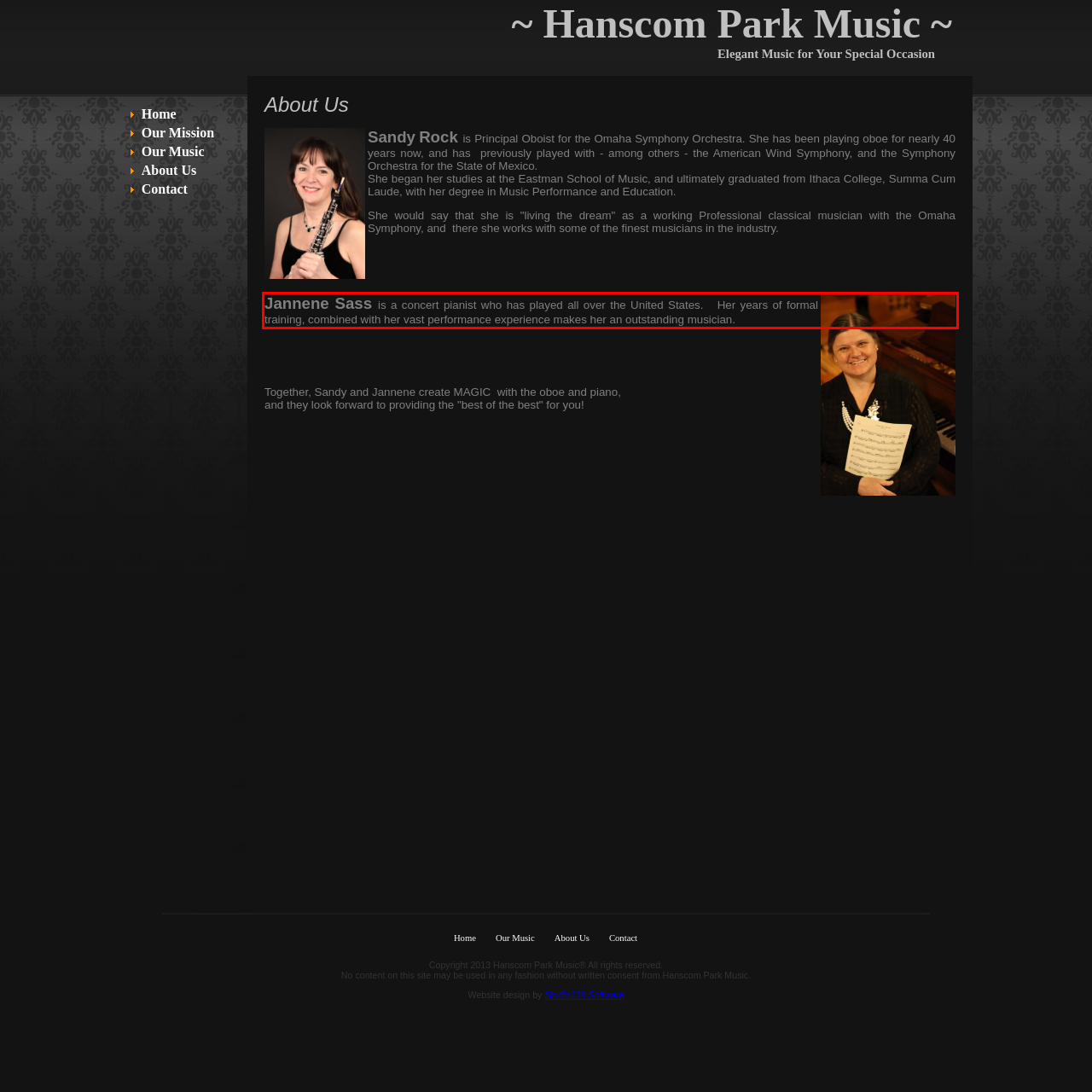Given a screenshot of a webpage, identify the red bounding box and perform OCR to recognize the text within that box.

Jannene Sass is a concert pianist who has played all over the United States. Her years of formal training, combined with her vast performance experience makes her an outstanding musician.